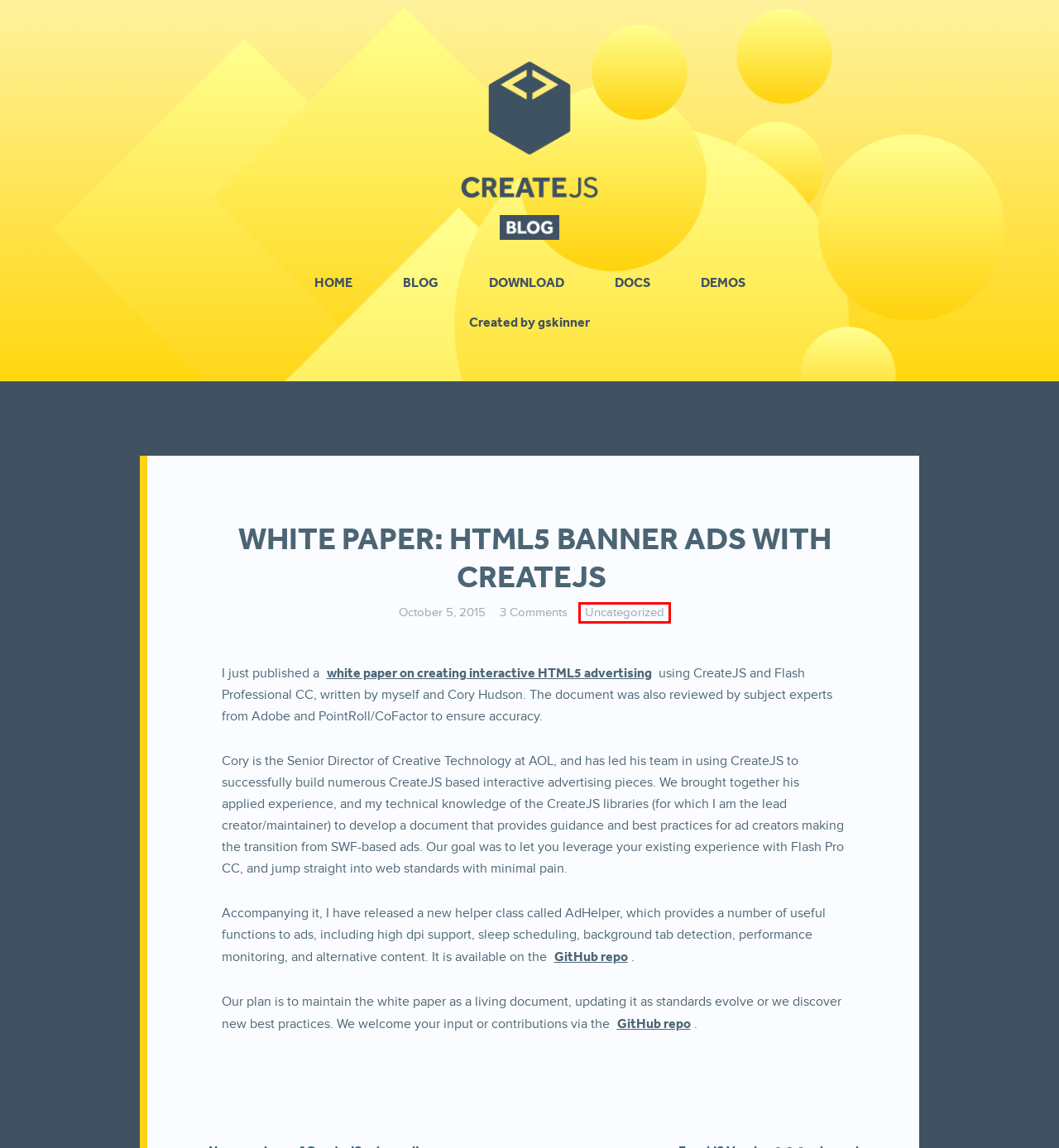Examine the screenshot of a webpage featuring a red bounding box and identify the best matching webpage description for the new page that results from clicking the element within the box. Here are the options:
A. CreateJS | A suite of JavaScript libraries and tools designed for working with HTML5
B. May 2015 - CreateJS Blog
C. gskinner
D. January 2014 - CreateJS Blog
E. White Paper: HTML5 Banner Ads With CreateJS
F. August 2018 - CreateJS Blog
G. Uncategorized Archives - CreateJS Blog
H. CreateJS Blog -

G